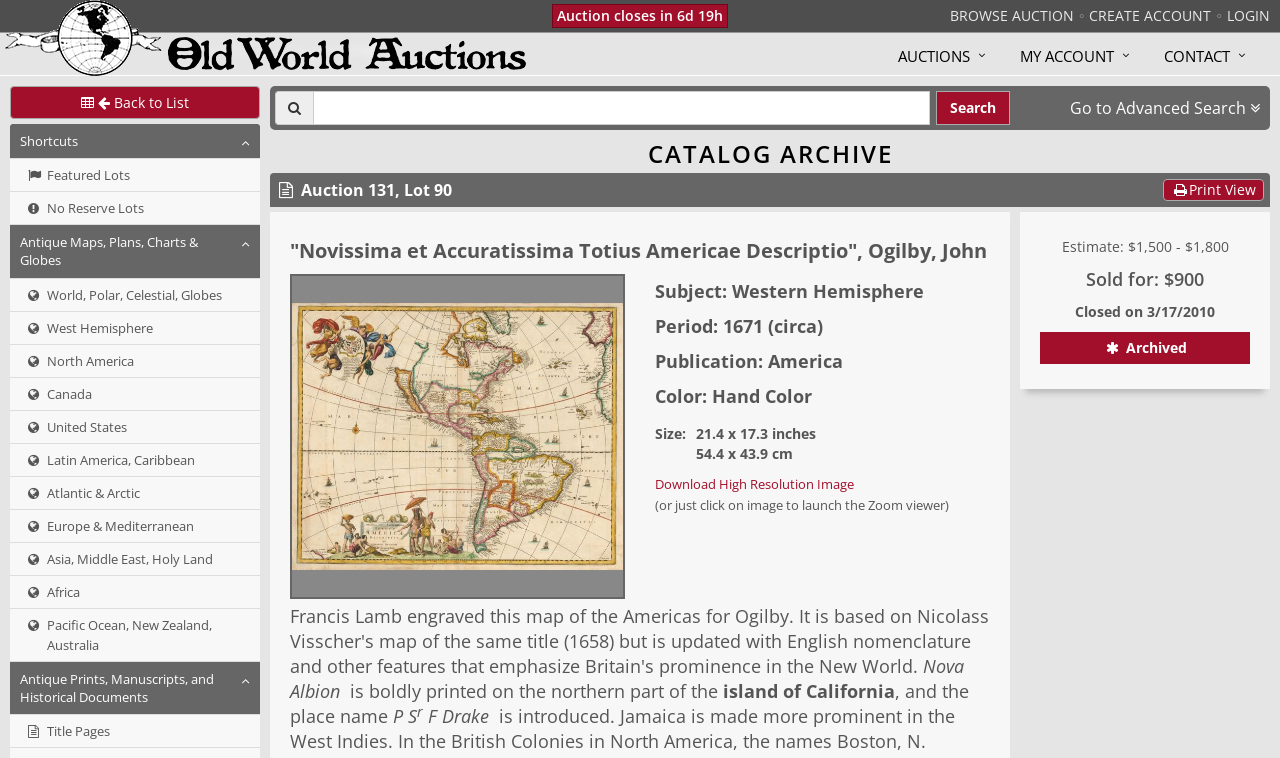Respond to the question below with a single word or phrase: What is the estimated price of the map?

$1,500 - $1,800